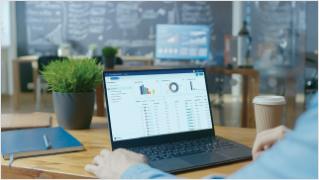Offer a thorough description of the image.

The image depicts a user interacting with a laptop in a well-lit office setting. The laptop screen displays detailed analytics, featuring colorful bar graphs and circular graphs that suggest a robust data analysis software in use, likely related to business or productivity management. In the foreground, the user’s hand navigates the information on the screen, engaged in the data analysis process. A small potted plant adds a touch of greenery to the workspace, enhancing the aesthetic appeal. In the background, there is another laptop and a chalkboard wall filled with graphs and charts, indicating a dynamic and stimulating work environment that emphasizes collaboration and analysis. A takeaway coffee cup sits beside the laptop, suggesting a vibrant, modern workplace culture. This scene reflects a focus on efficiency and the integration of technology in managing and interpreting data effectively.